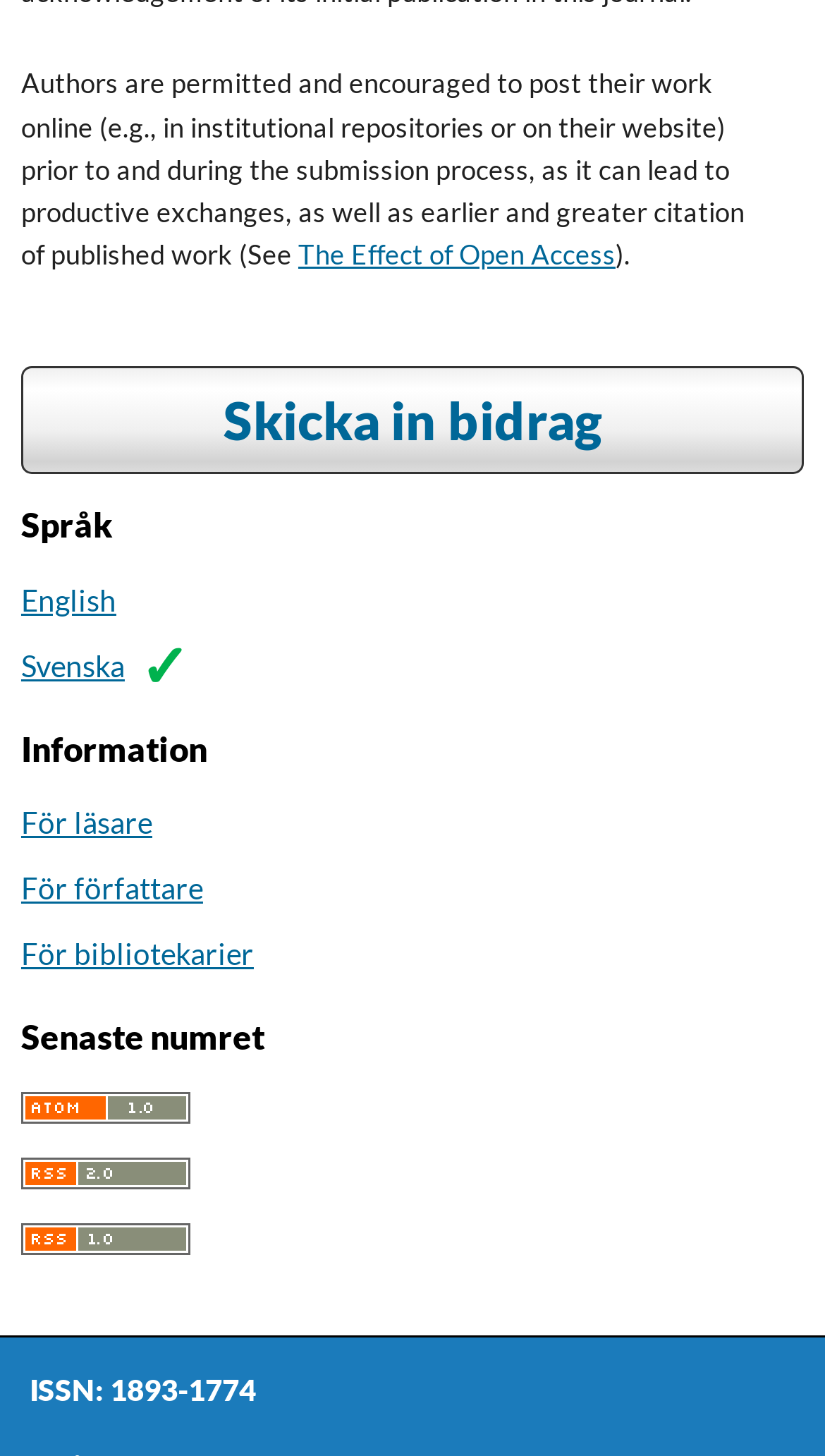What is the language of the webpage?
Provide a detailed and well-explained answer to the question.

I determined the language of the webpage by looking at the 'Språk' section, which provides links to different languages. The currently selected language is 'Svenska', indicated by a checkmark.